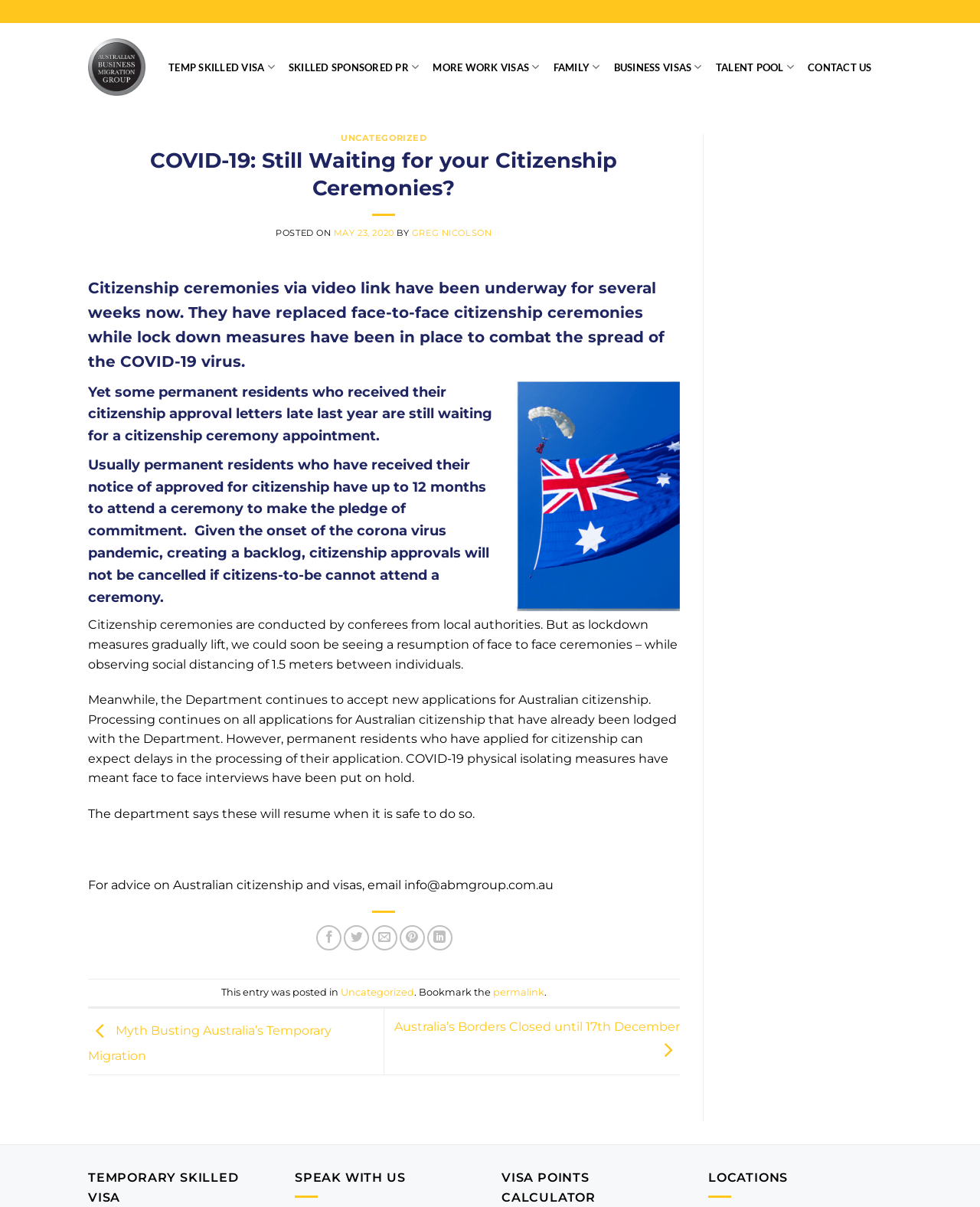Using the provided element description: "More Work Visas", identify the bounding box coordinates. The coordinates should be four floats between 0 and 1 in the order [left, top, right, bottom].

[0.442, 0.043, 0.551, 0.068]